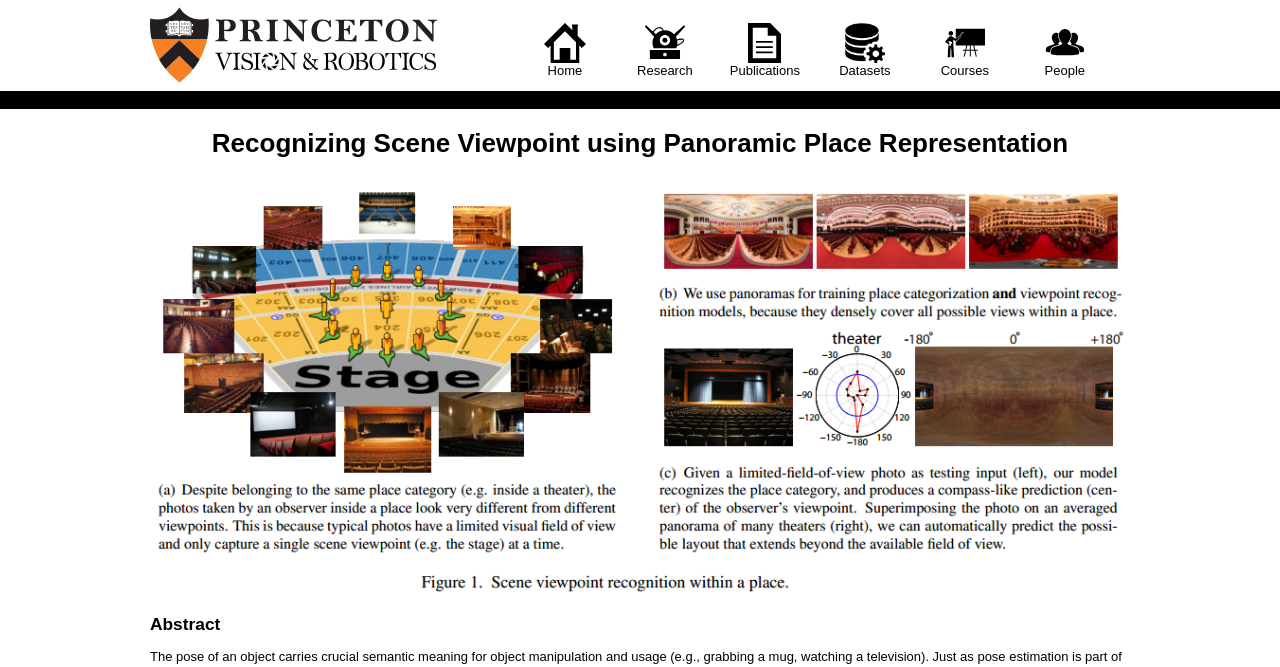Answer briefly with one word or phrase:
How many headings are on the webpage?

2